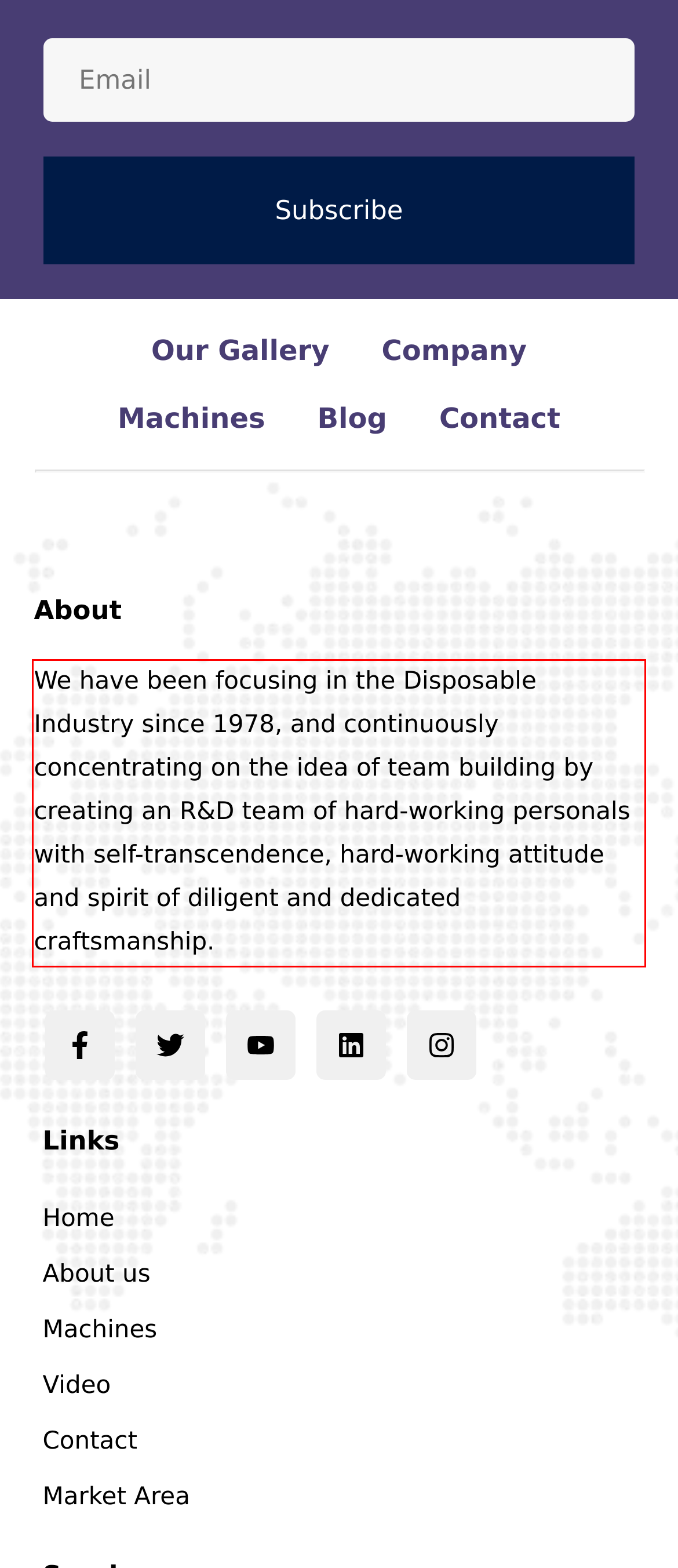The screenshot you have been given contains a UI element surrounded by a red rectangle. Use OCR to read and extract the text inside this red rectangle.

We have been focusing in the Disposable Industry since 1978, and continuously concentrating on the idea of team building by creating an R&D team of hard-working personals with self-transcendence, hard-working attitude and spirit of diligent and dedicated craftsmanship.